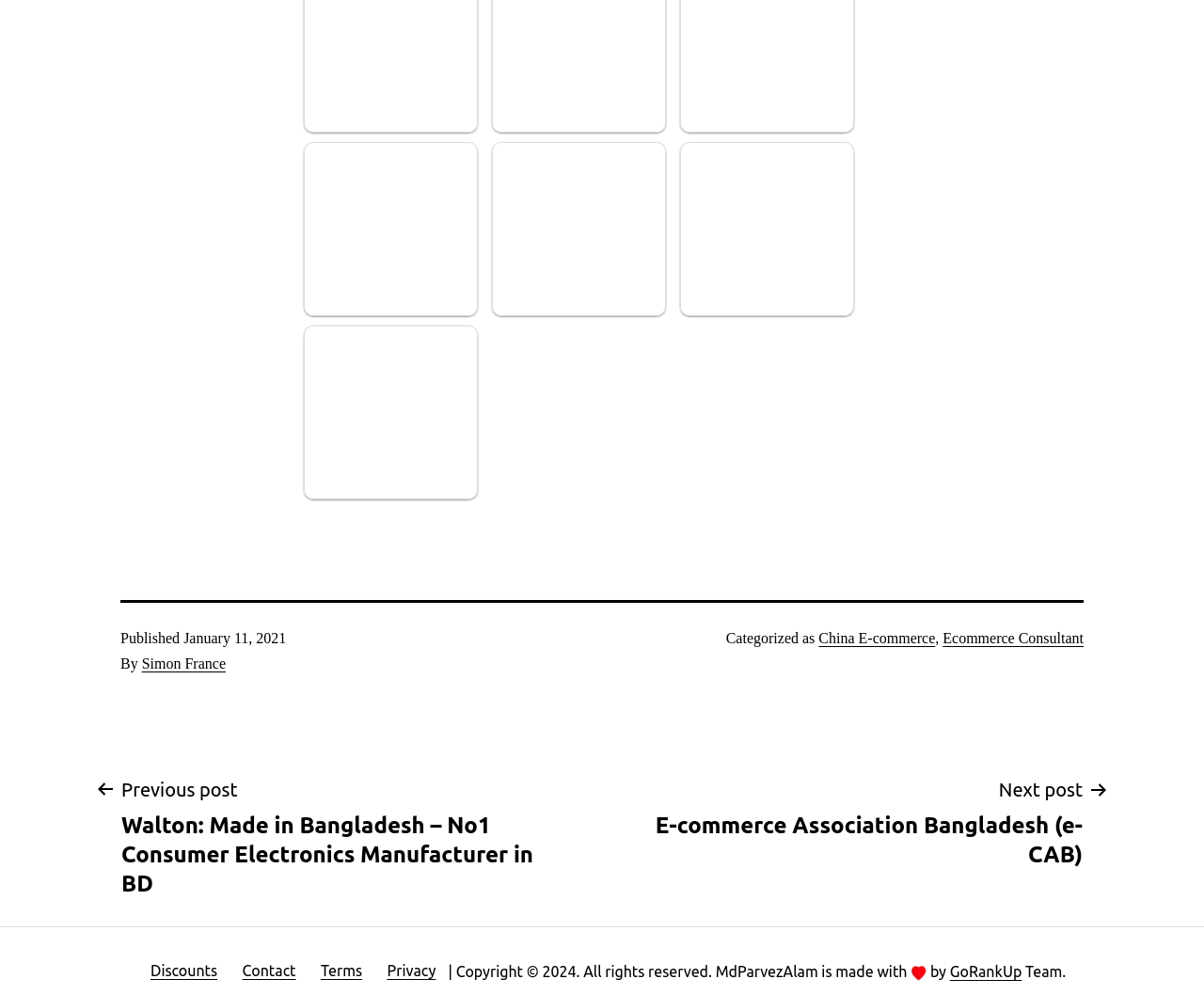Bounding box coordinates should be provided in the format (top-left x, top-left y, bottom-right x, bottom-right y) with all values between 0 and 1. Identify the bounding box for this UI element: China E-commerce

[0.68, 0.633, 0.777, 0.649]